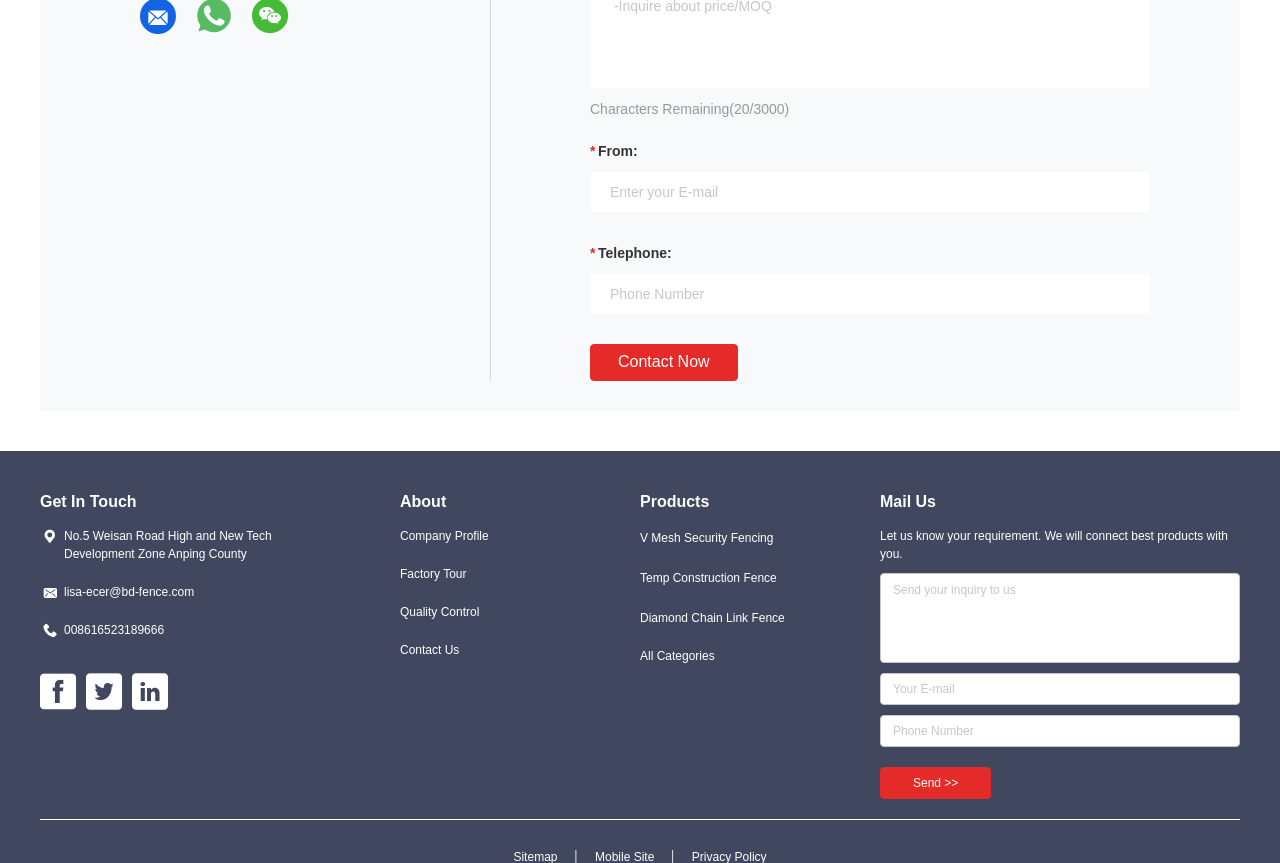Please provide a comprehensive response to the question below by analyzing the image: 
What is the purpose of the 'Contact Now' button?

The 'Contact Now' button is placed next to the 'From:' and 'Telephone:' textboxes, suggesting that it is used to initiate contact with the company. The button's location and the surrounding textboxes imply that it is used to send a message or inquiry to the company.